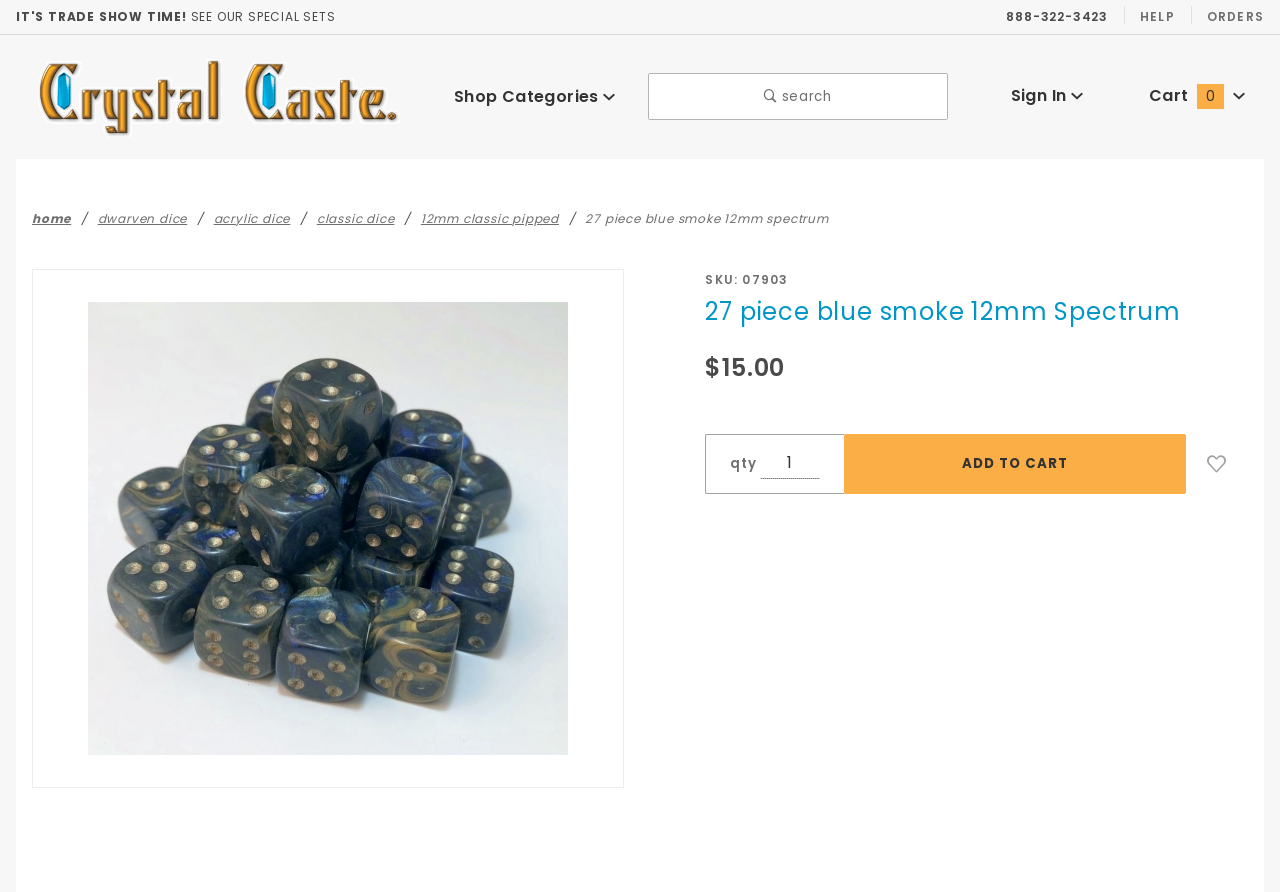What is the phone number on the top right?
Please elaborate on the answer to the question with detailed information.

I found the phone number by looking at the top right section of the webpage, where I saw a static text element with the phone number '888-322-3423'.